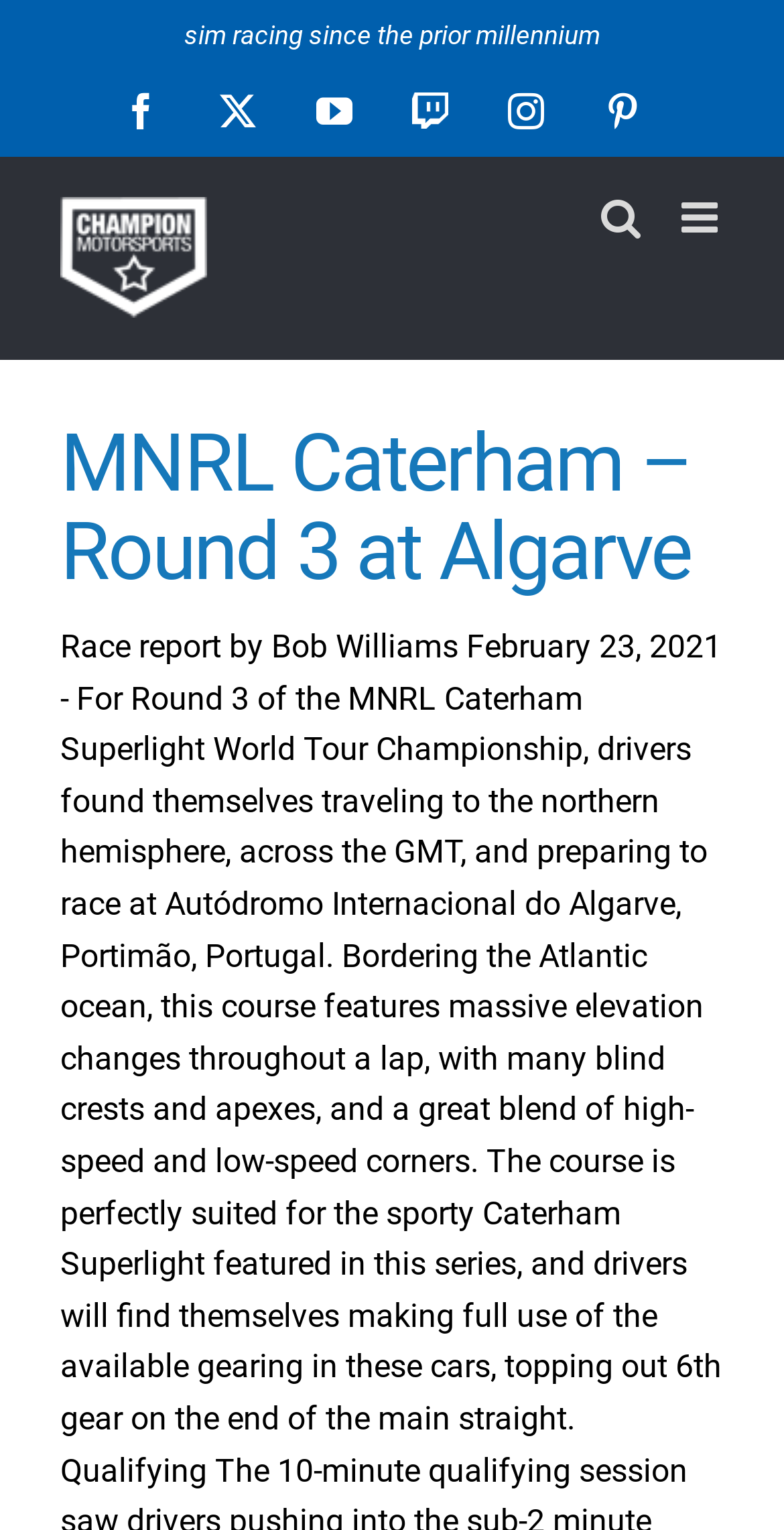What is the function of the ' Go to Top' button?
Answer with a single word or phrase, using the screenshot for reference.

To go to the top of the page